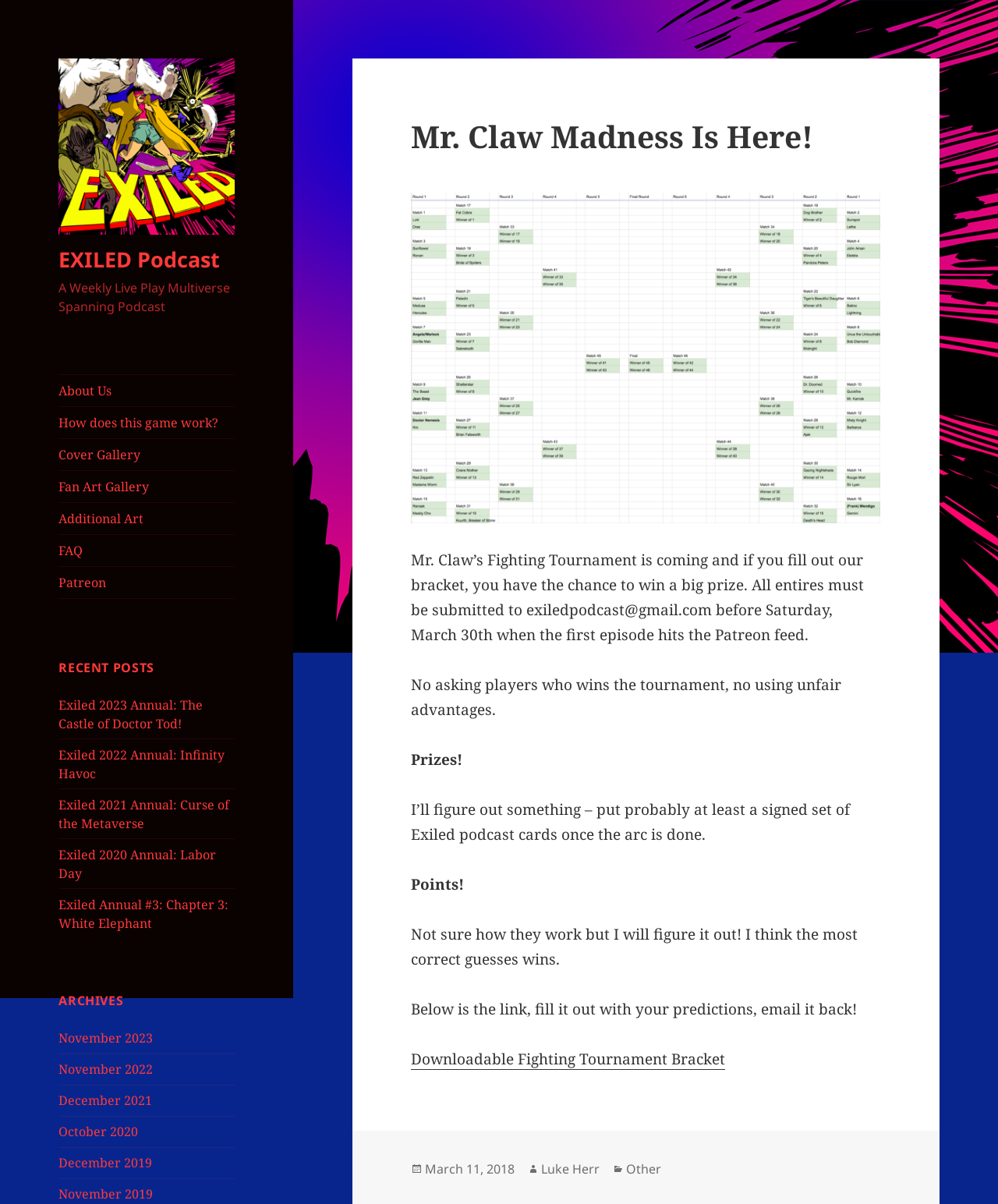Please identify the bounding box coordinates of the element's region that should be clicked to execute the following instruction: "Check the recent post Exiled 2023 Annual: The Castle of Doctor Tod!". The bounding box coordinates must be four float numbers between 0 and 1, i.e., [left, top, right, bottom].

[0.059, 0.578, 0.203, 0.608]